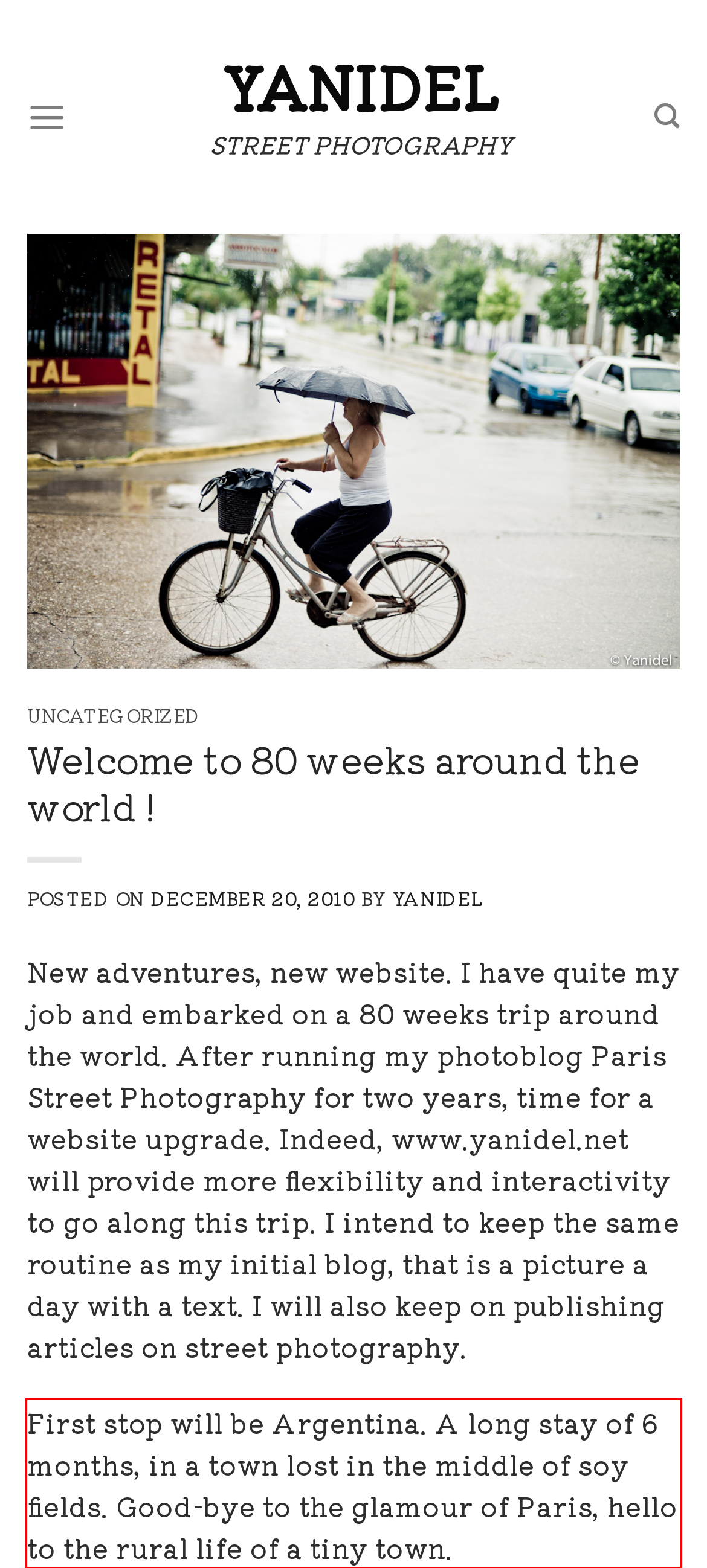Please extract the text content within the red bounding box on the webpage screenshot using OCR.

First stop will be Argentina. A long stay of 6 months, in a town lost in the middle of soy fields. Good-bye to the glamour of Paris, hello to the rural life of a tiny town.